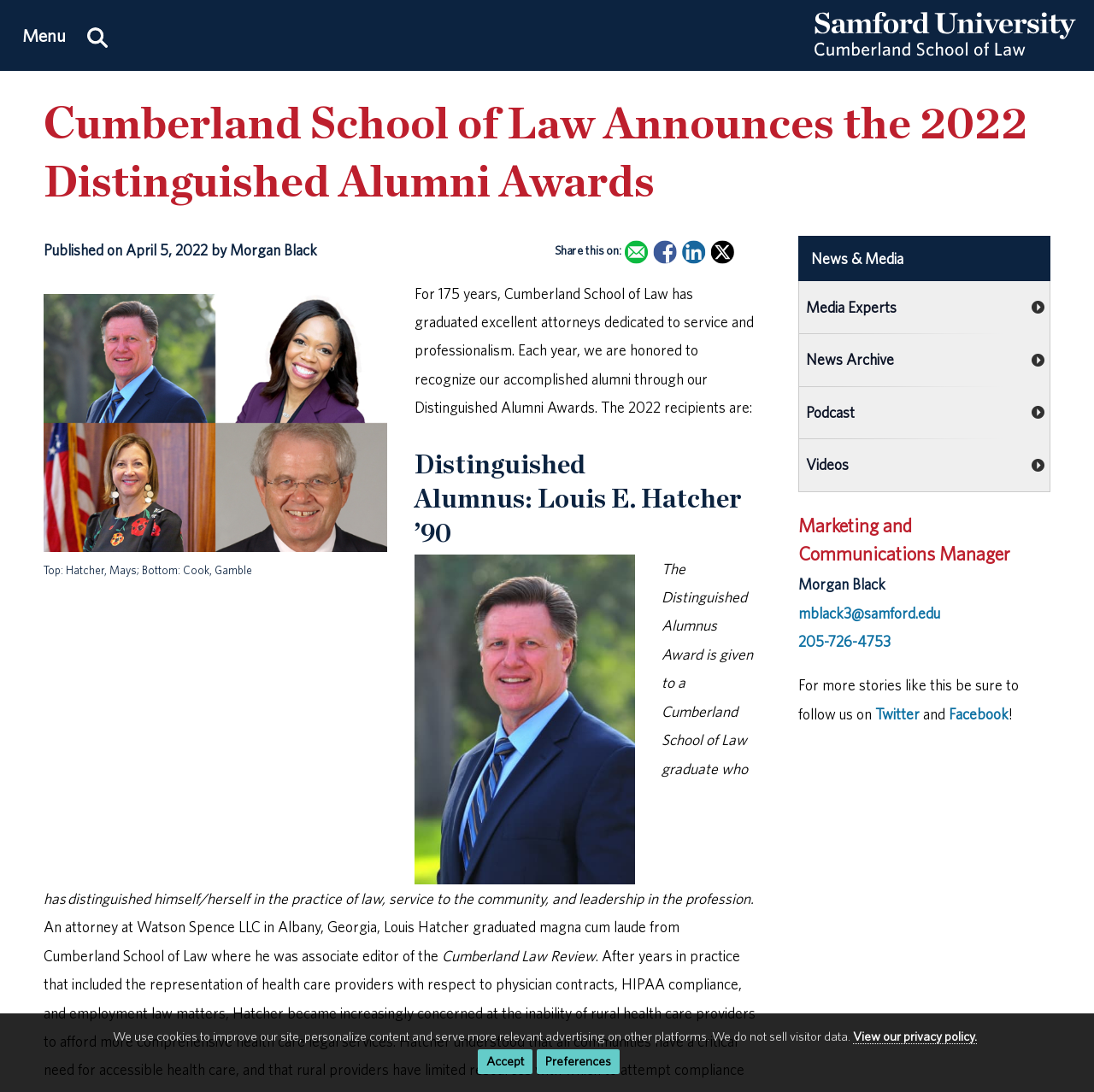Identify the bounding box coordinates necessary to click and complete the given instruction: "Search this site.".

[0.072, 0.0, 0.106, 0.065]